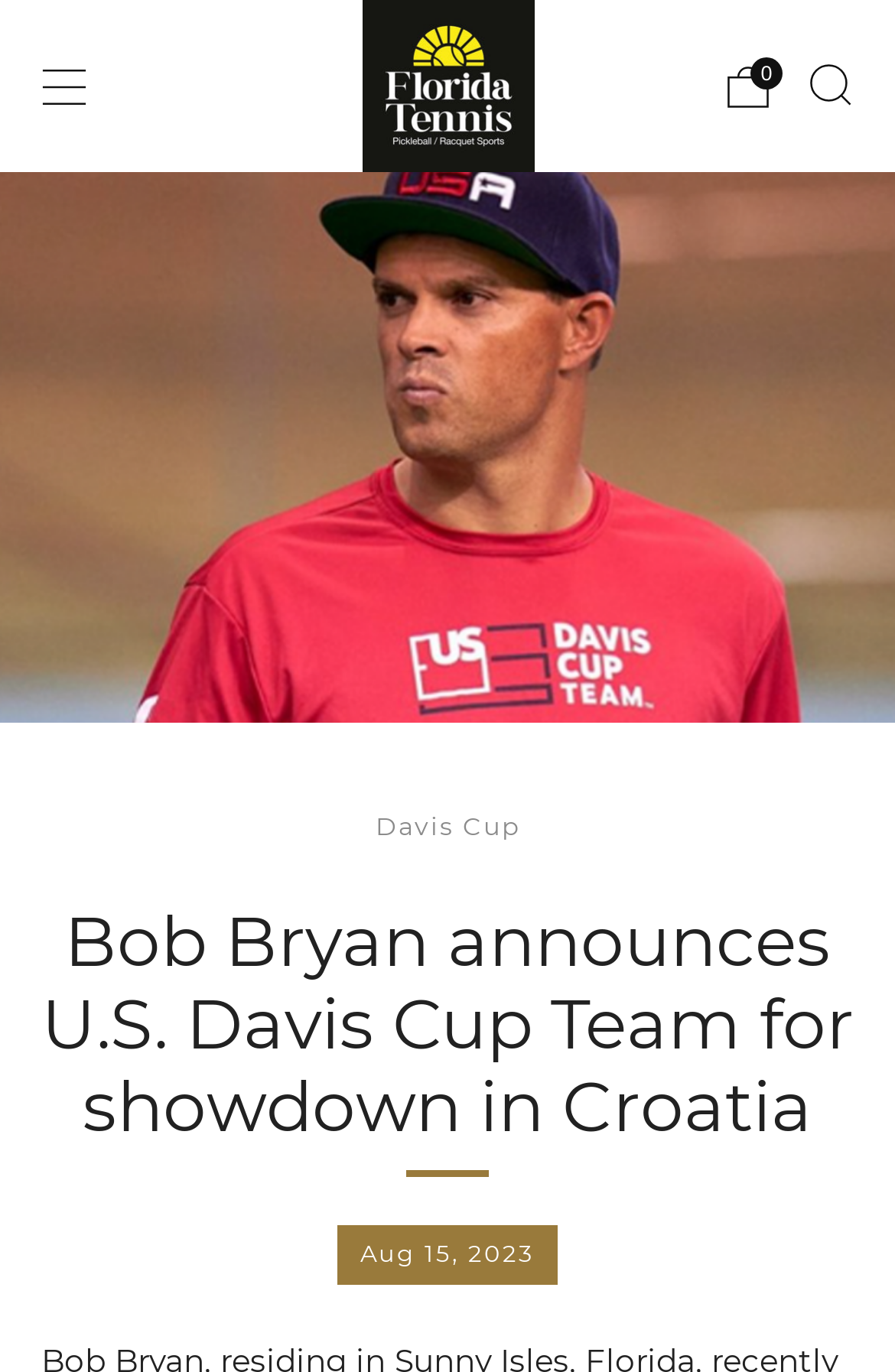Please identify the webpage's heading and generate its text content.

Bob Bryan announces U.S. Davis Cup Team for showdown in Croatia